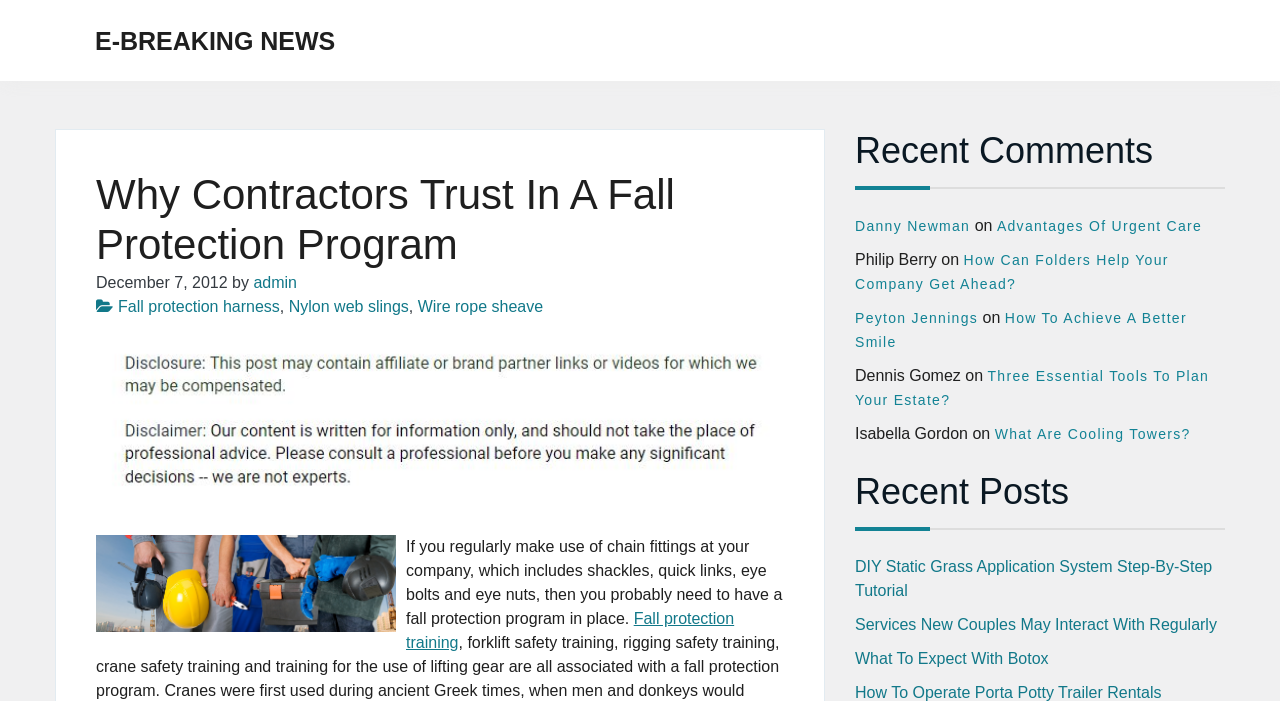Please respond to the question with a concise word or phrase:
How many recent comments are listed?

5